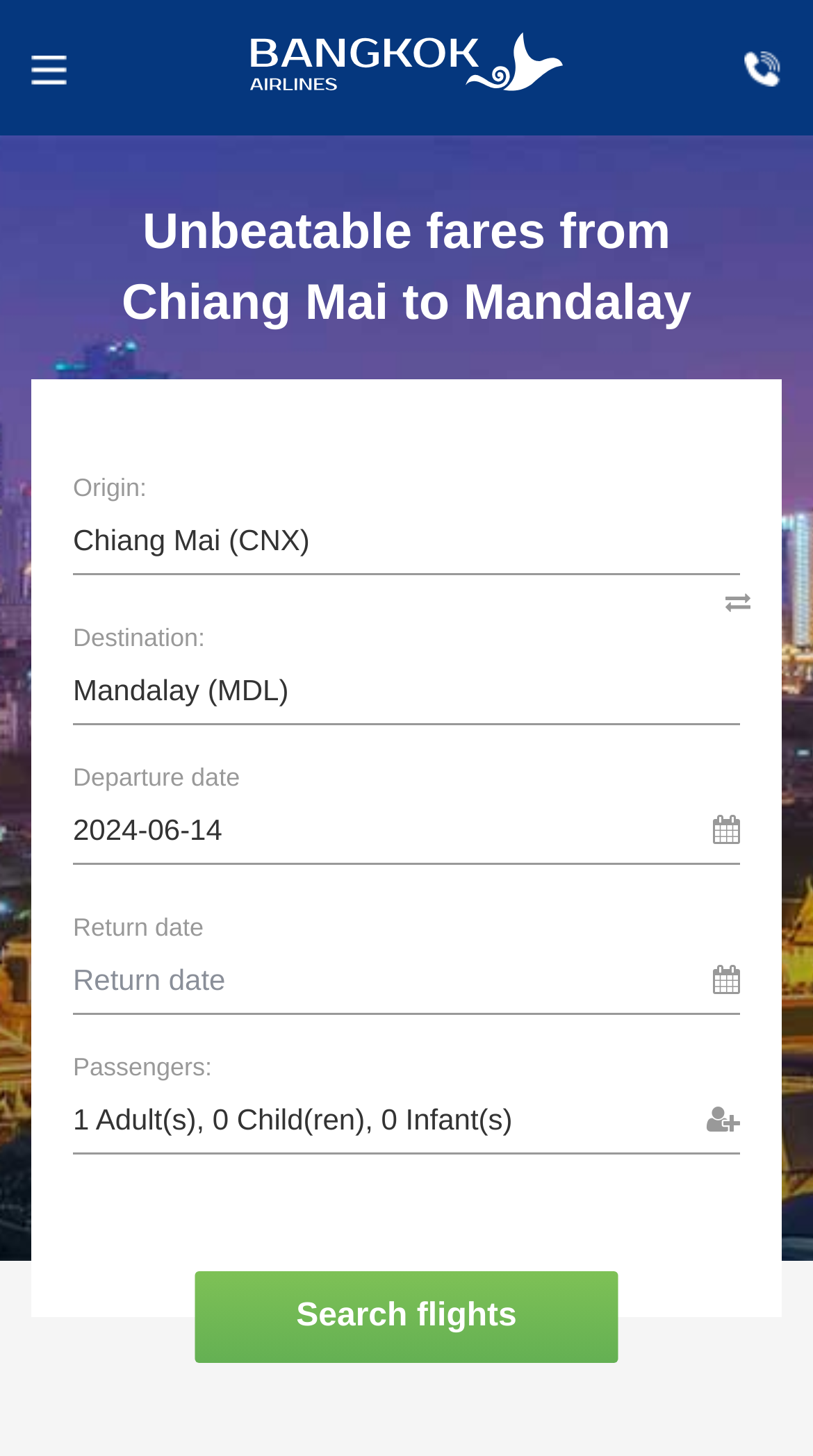Give a concise answer using one word or a phrase to the following question:
What is the default departure date?

2024-06-14